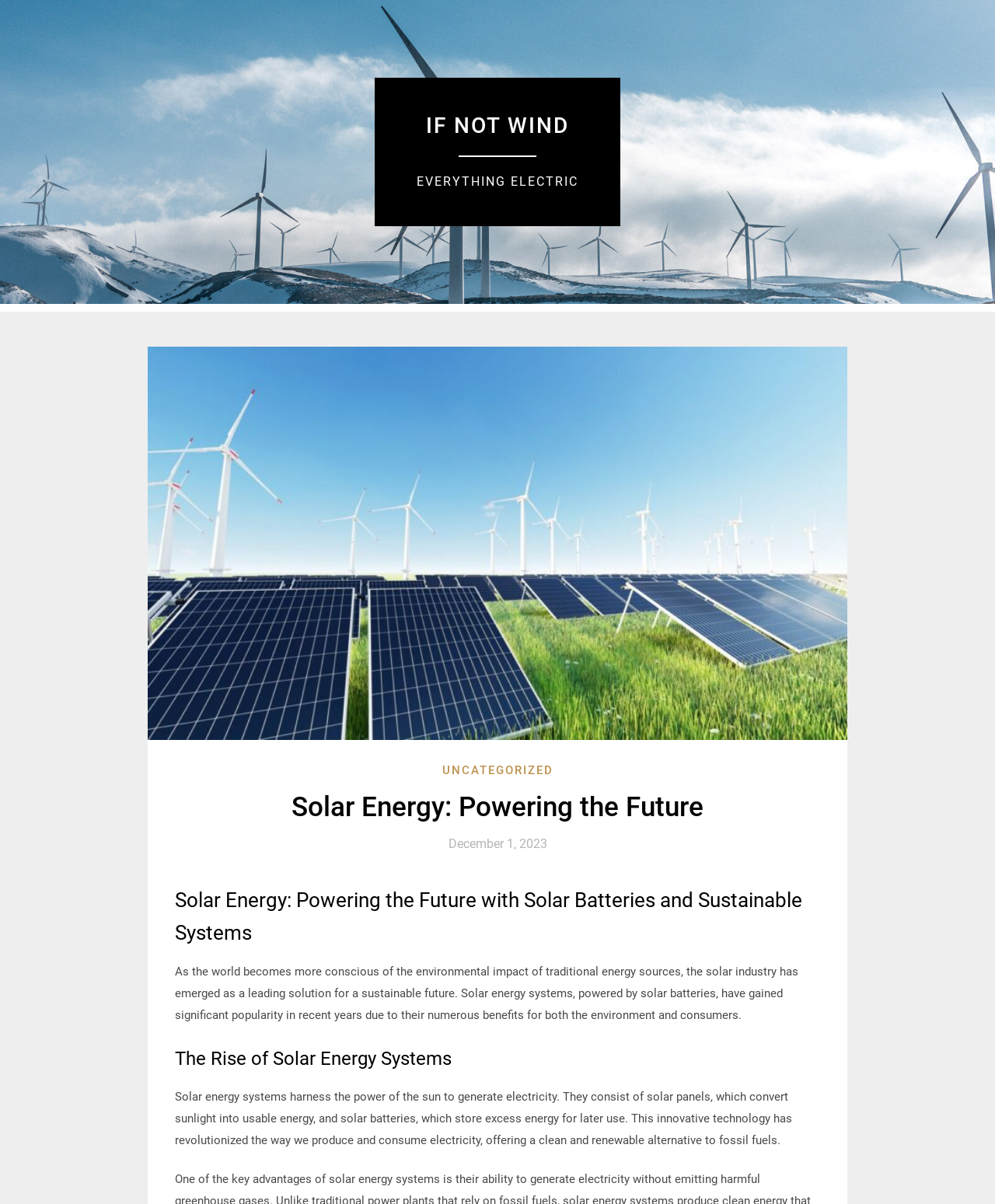Given the element description "December 1, 2023", identify the bounding box of the corresponding UI element.

[0.45, 0.695, 0.55, 0.707]